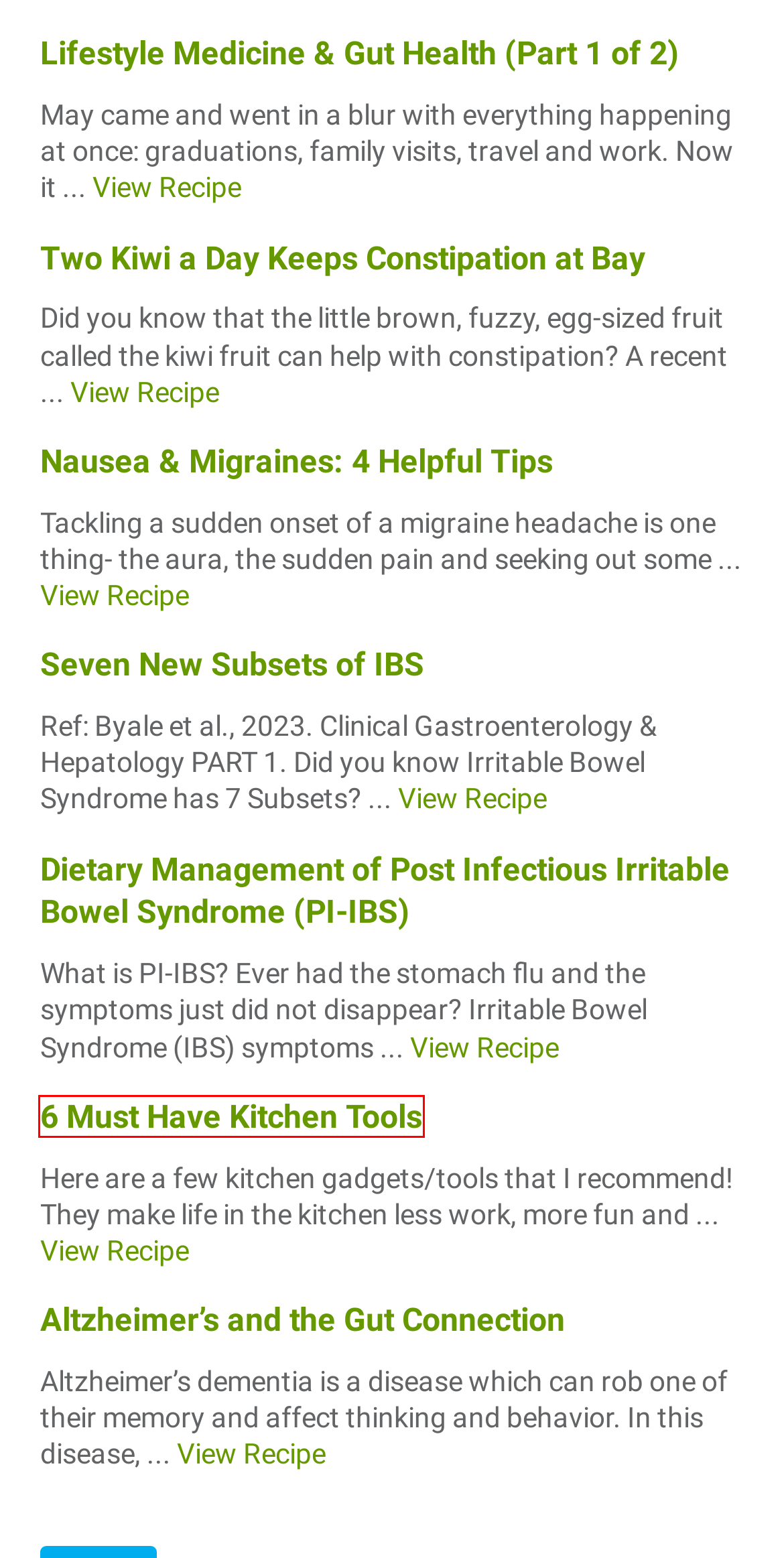After examining the screenshot of a webpage with a red bounding box, choose the most accurate webpage description that corresponds to the new page after clicking the element inside the red box. Here are the candidates:
A. Altzheimer’s and the Gut Connection - The Biome Kitchen
B. Lifestyle Medicine & Gut Health (Part 1 of 2) - The Biome Kitchen
C. Seven New Subsets of IBS - The Biome Kitchen
D. Two Kiwi a Day Keeps Constipation at Bay - The Biome Kitchen
E. Dietary Management of Post Infectious Irritable Bowel Syndrome (PI-IBS) - The Biome Kitchen
F. 6 Must Have Kitchen Tools - The Biome Kitchen
G. Nausea & Migraines: 4 Helpful Tips - The Biome Kitchen
H. Cooking Instruction & Team Culinary Challenges - The Biome Kitchen

F